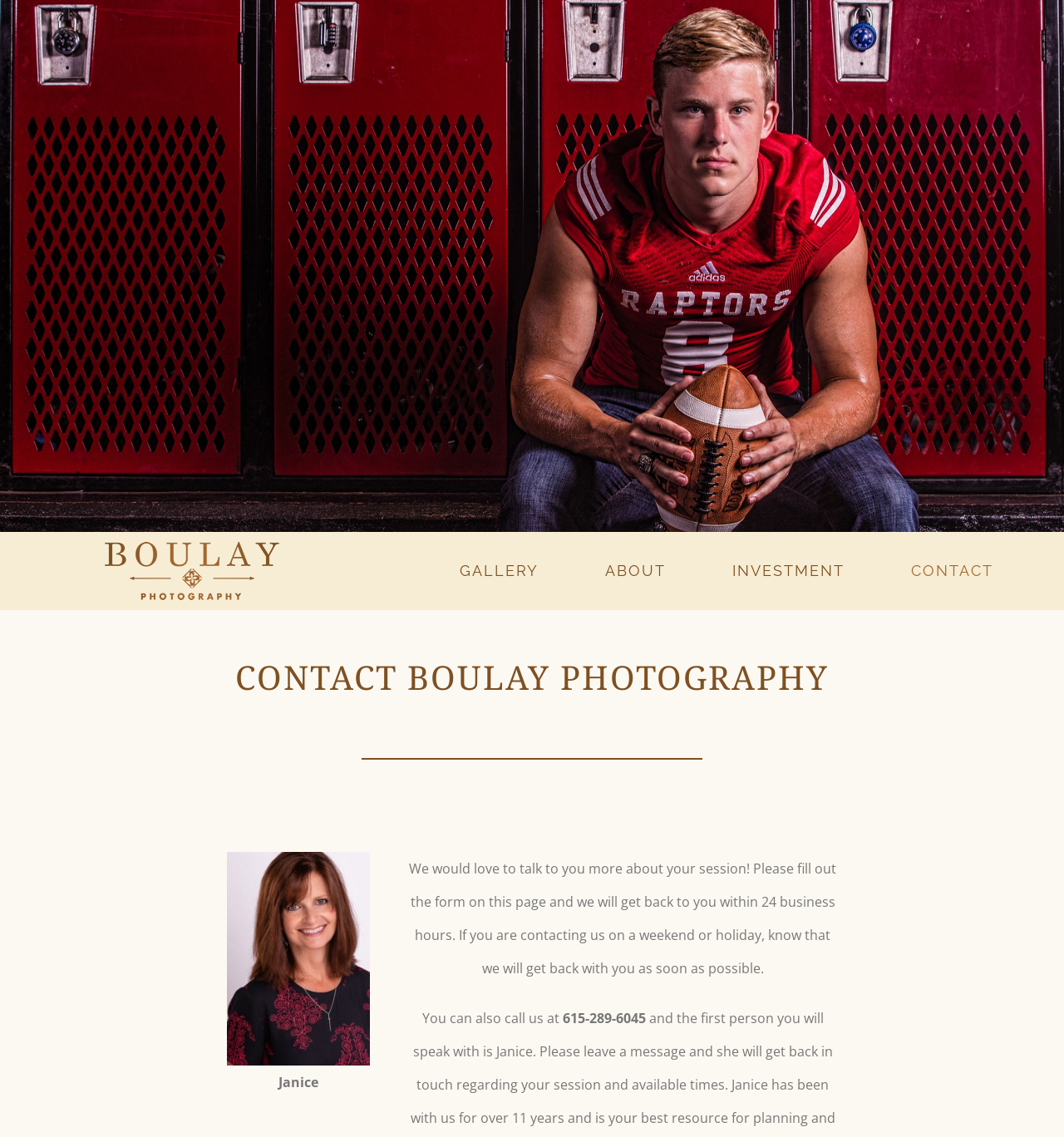Find the coordinates for the bounding box of the element with this description: "Go to Top".

[0.904, 0.91, 0.941, 0.936]